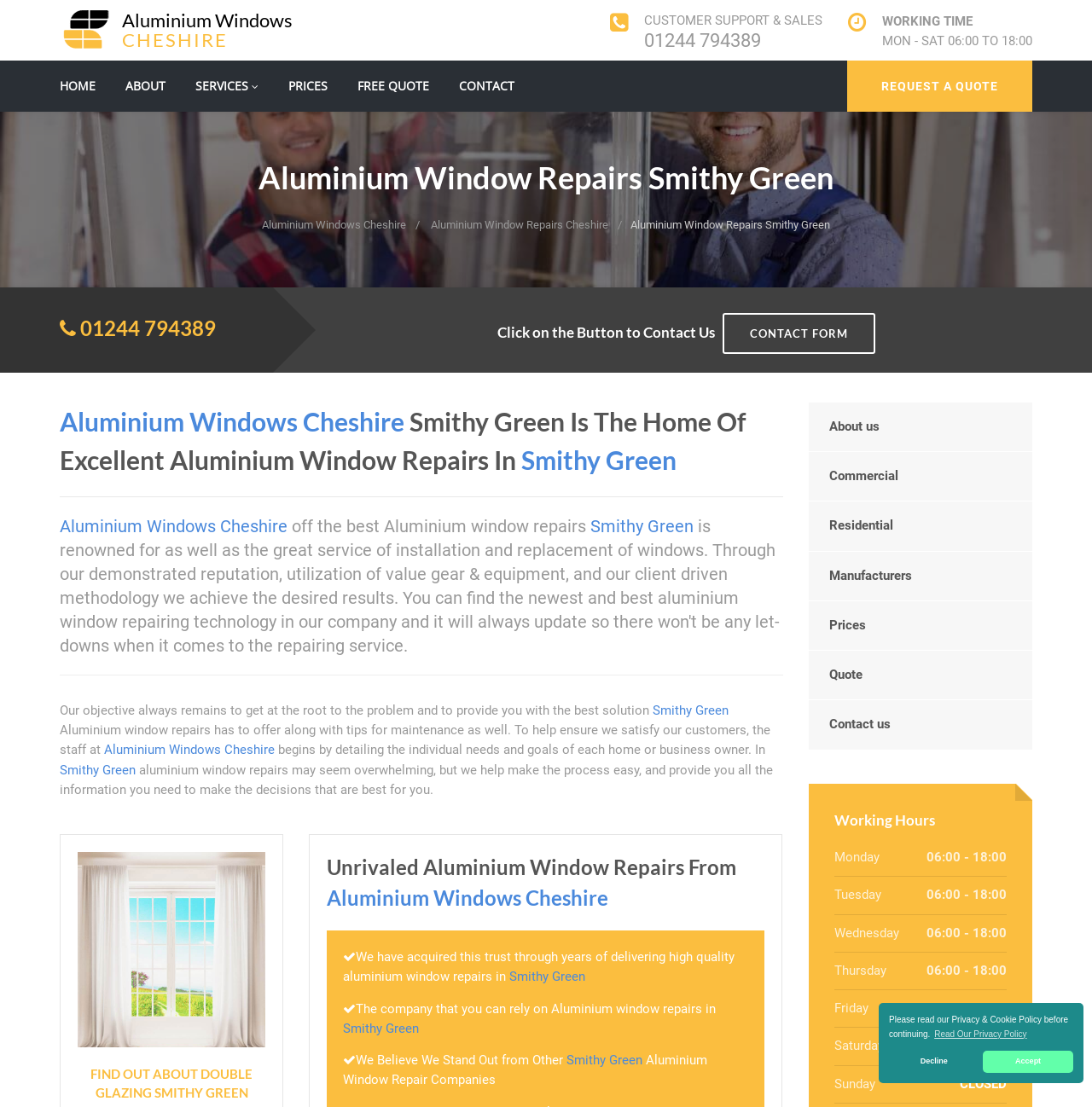What is the phone number to contact Aluminium Windows Cheshire?
Using the visual information from the image, give a one-word or short-phrase answer.

01244 794389